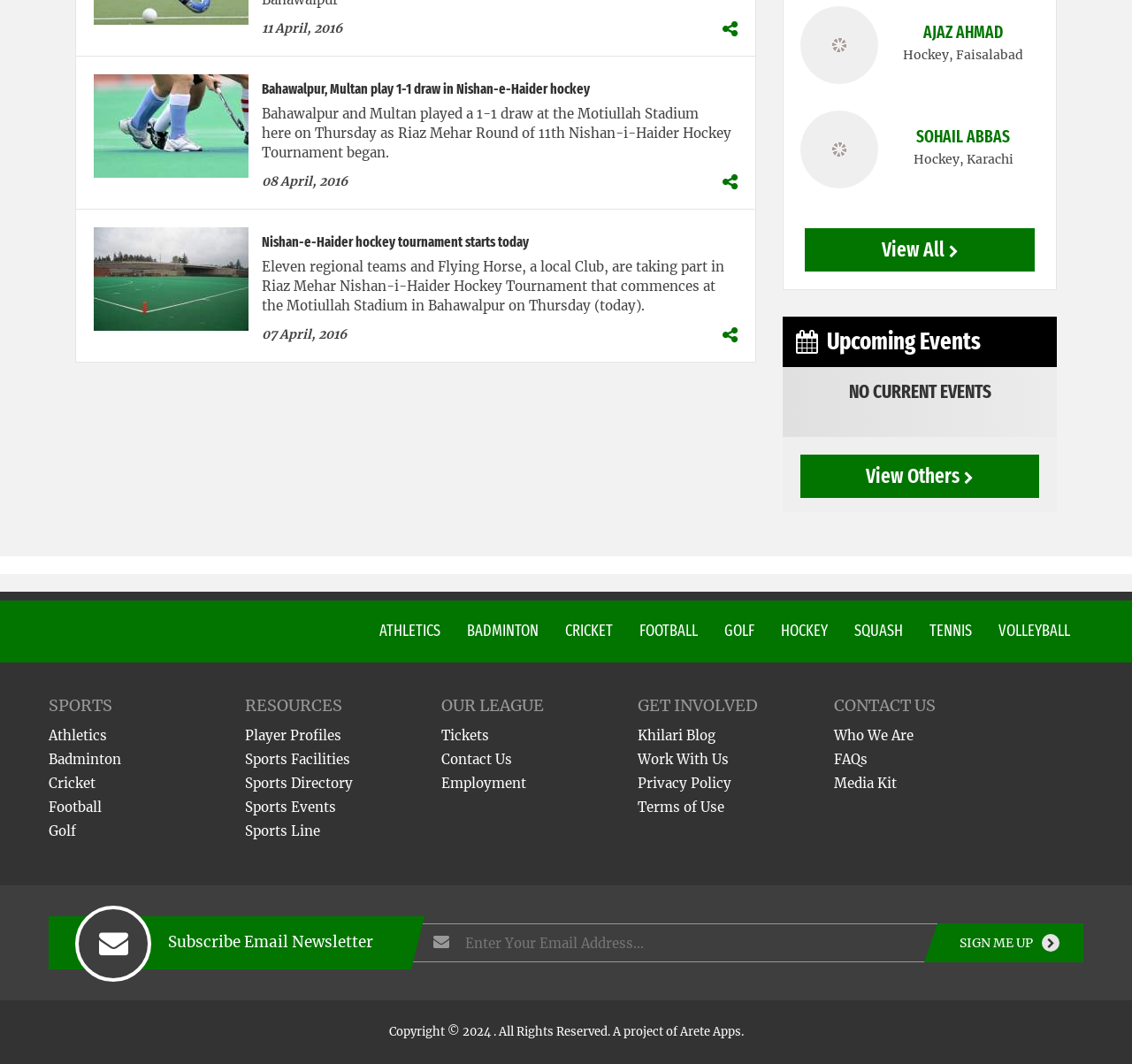Identify the bounding box coordinates for the element that needs to be clicked to fulfill this instruction: "Contact us". Provide the coordinates in the format of four float numbers between 0 and 1: [left, top, right, bottom].

[0.737, 0.683, 0.807, 0.699]